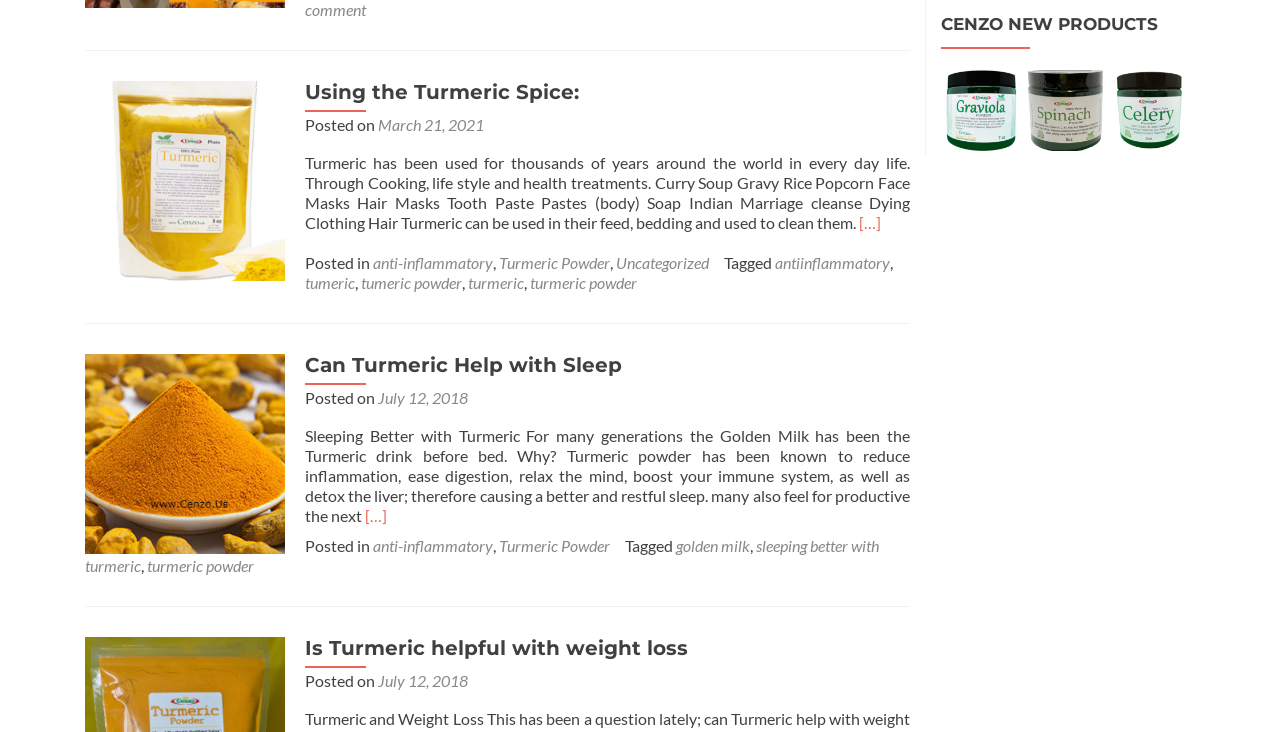Locate the bounding box coordinates of the UI element described by: "golden milk". Provide the coordinates as four float numbers between 0 and 1, formatted as [left, top, right, bottom].

[0.528, 0.732, 0.586, 0.758]